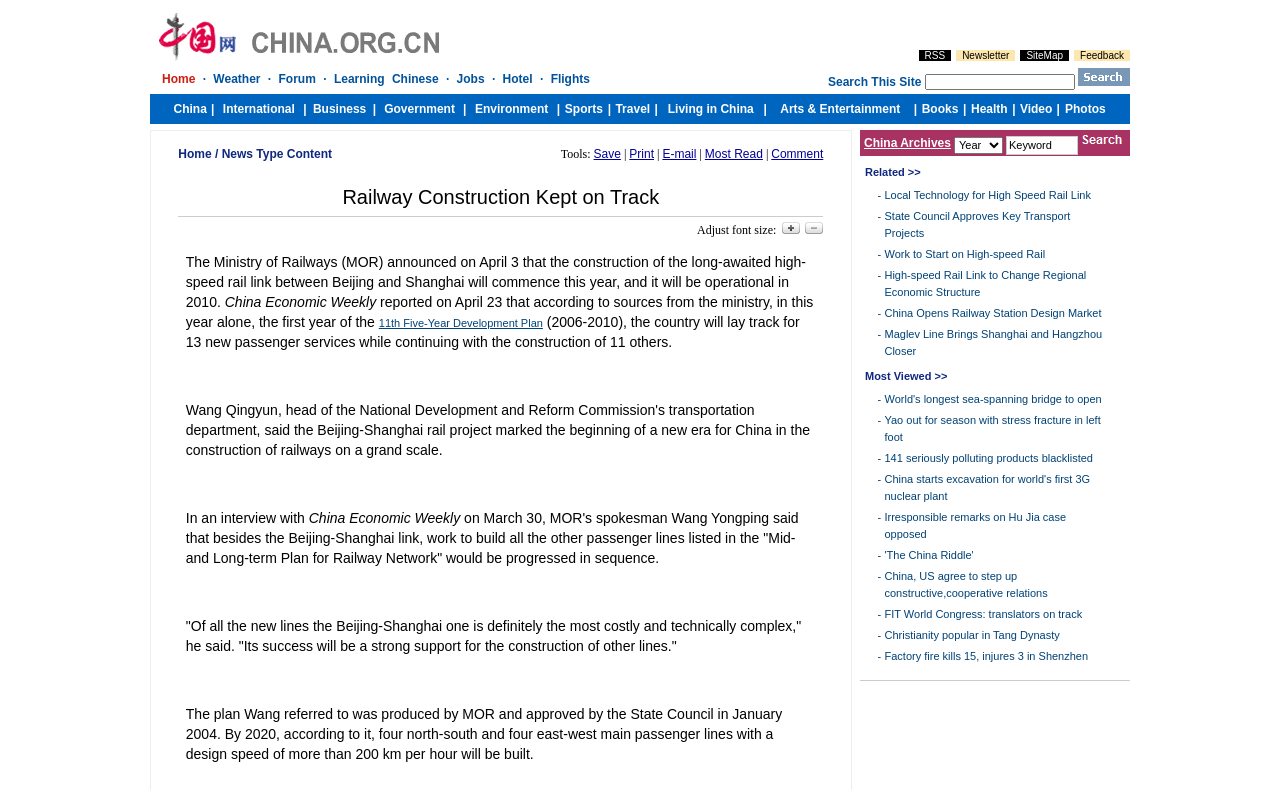Determine the bounding box coordinates of the clickable region to execute the instruction: "Click on Home". The coordinates should be four float numbers between 0 and 1, denoted as [left, top, right, bottom].

[0.139, 0.186, 0.165, 0.204]